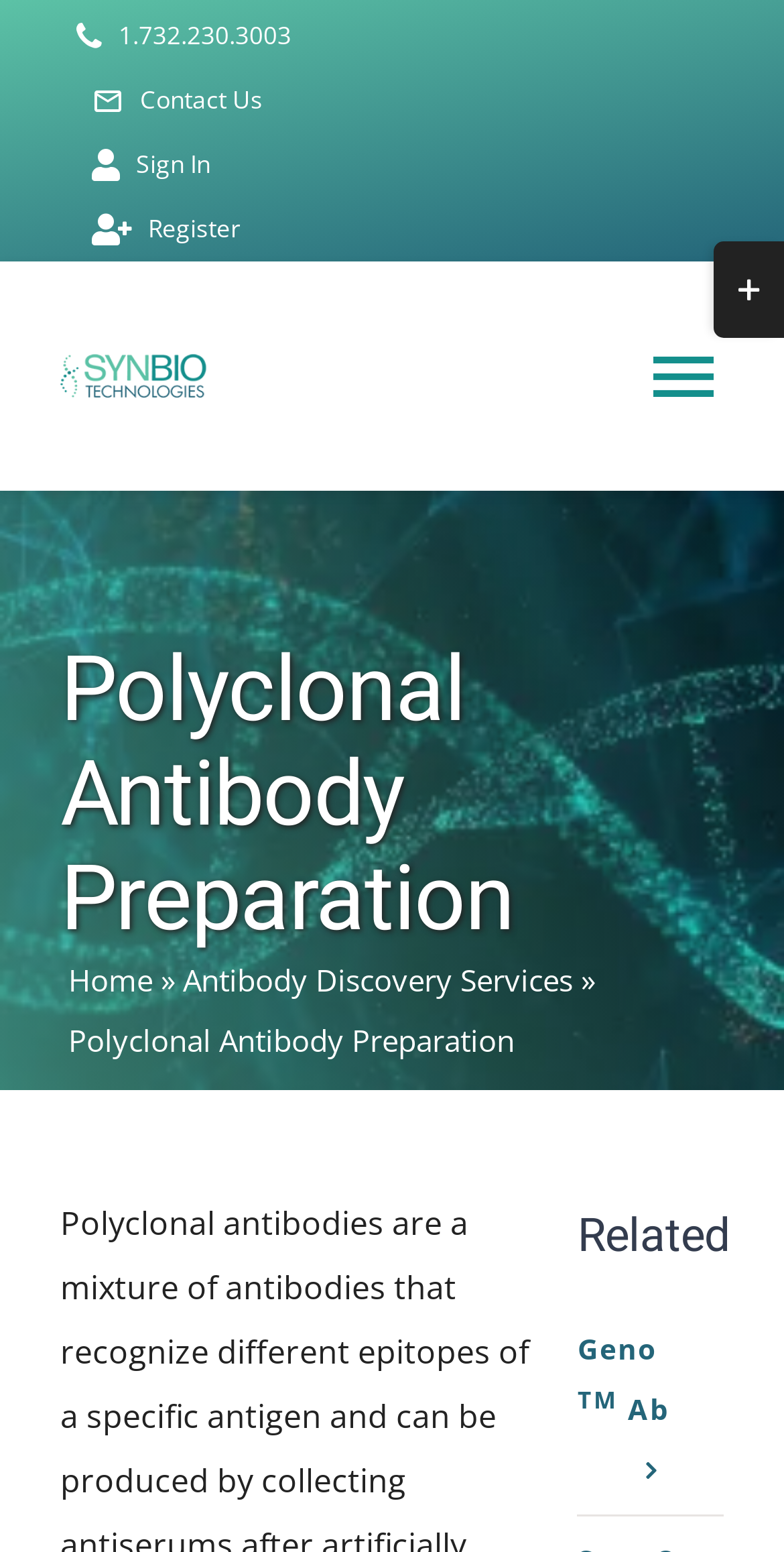Please determine the bounding box coordinates for the element that should be clicked to follow these instructions: "Go to the top of the page".

[0.685, 0.815, 0.808, 0.86]